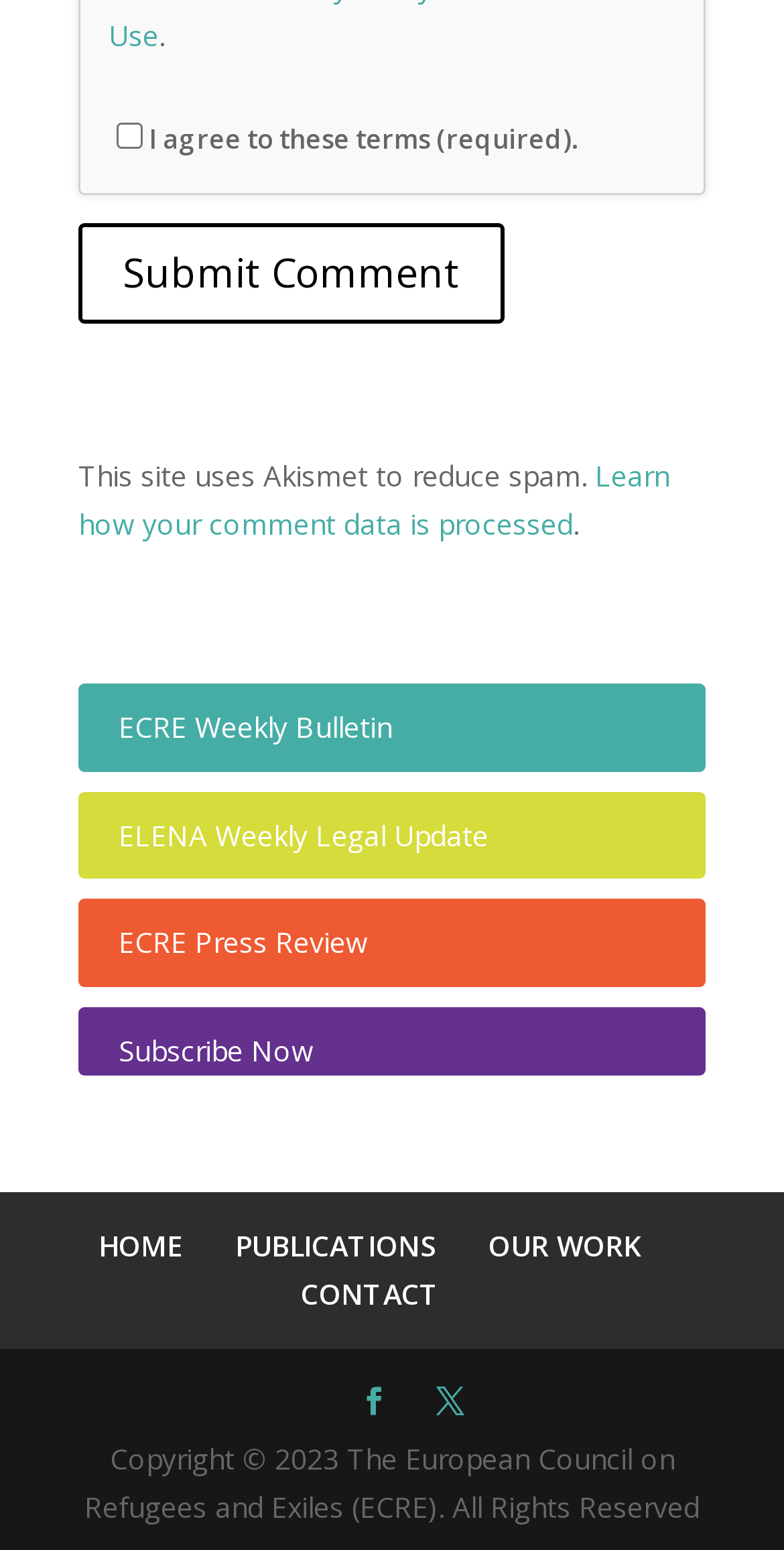Locate the bounding box coordinates of the region to be clicked to comply with the following instruction: "Go to ECRE Weekly Bulletin". The coordinates must be four float numbers between 0 and 1, in the form [left, top, right, bottom].

[0.151, 0.456, 0.5, 0.481]